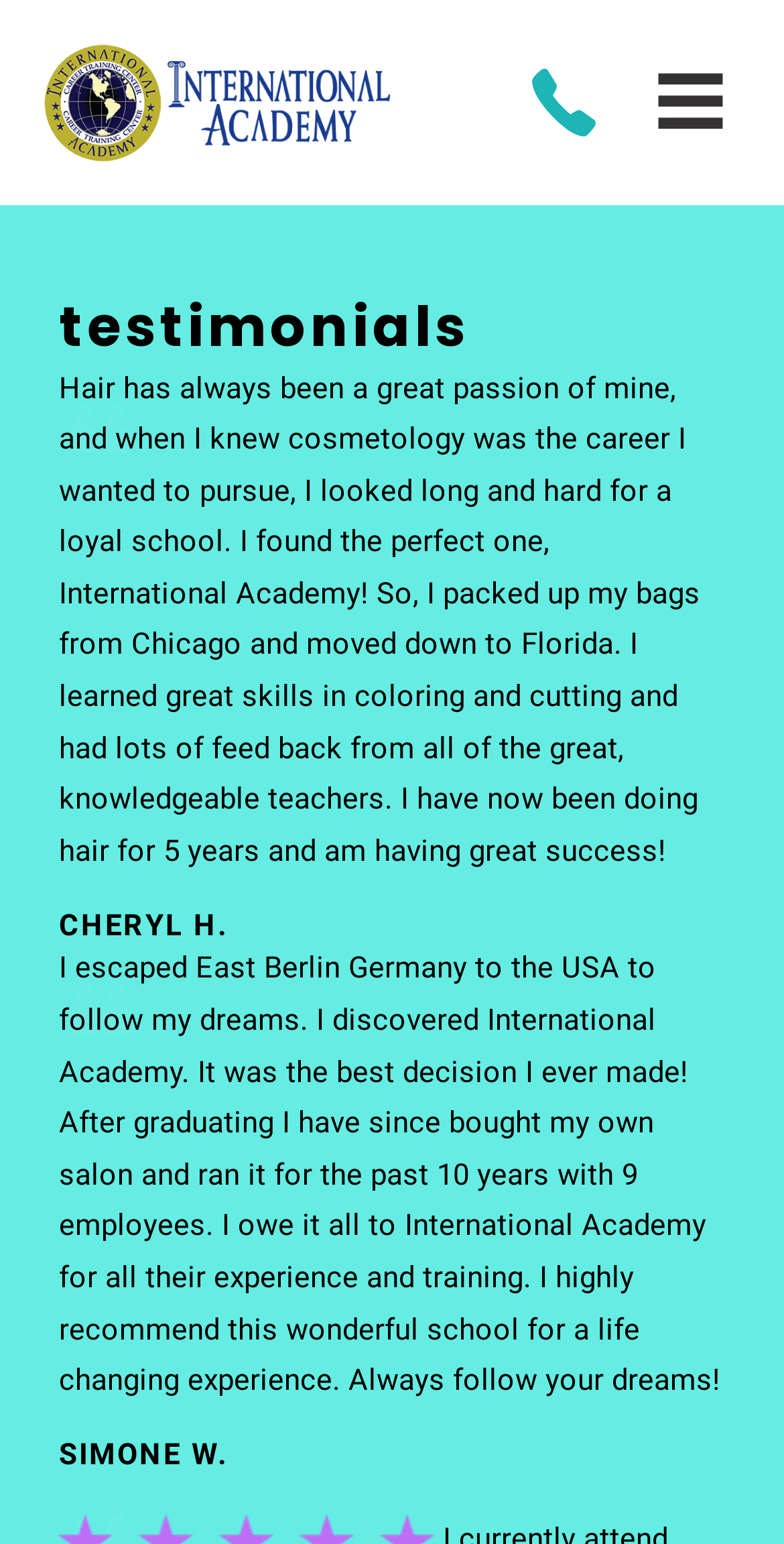Describe all the visual and textual components of the webpage comprehensively.

The webpage appears to be a landing page for the International Academy, with a focus on showcasing testimonials from its alumni. At the top of the page, there are three links aligned horizontally, with an image situated between the first and second links. 

Below these links, there is a heading that reads "testimonials". Underneath this heading, there are two blocks of text, each containing a testimonial from a different individual. The first testimonial is from Cheryl H., who shares her experience of pursuing a career in cosmetology at the International Academy. Her testimonial is accompanied by her name, which is displayed below the text. 

The second testimonial is from Simone W., who recounts her journey of escaping East Berlin to pursue her dreams in the USA, and how the International Academy helped her achieve success in the beauty industry. Like the first testimonial, Simone's name is displayed below her testimonial. Both testimonials are positioned side by side, taking up most of the page's content area.